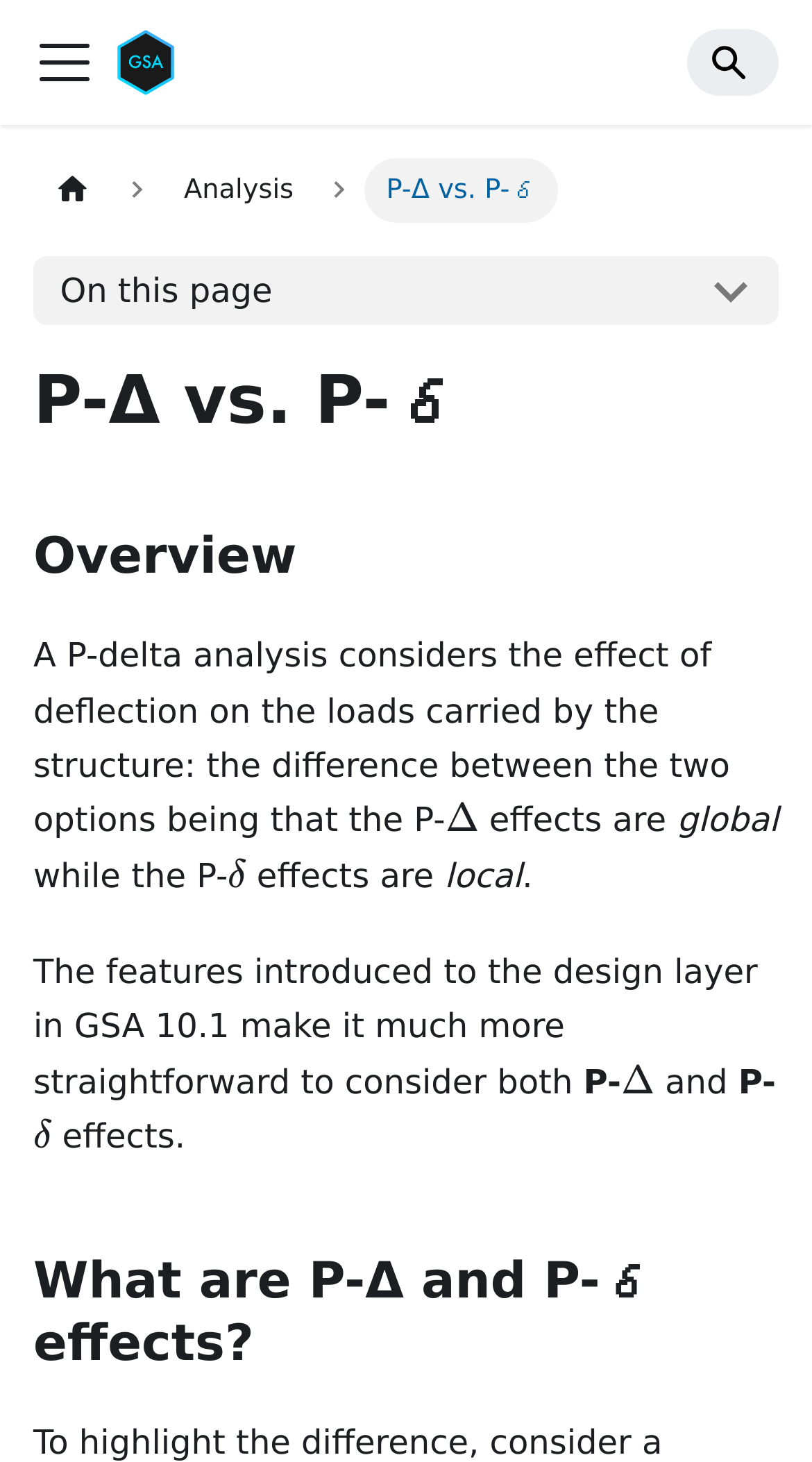Please find the bounding box for the UI component described as follows: "aria-label="Toggle navigation bar"".

[0.041, 0.021, 0.118, 0.064]